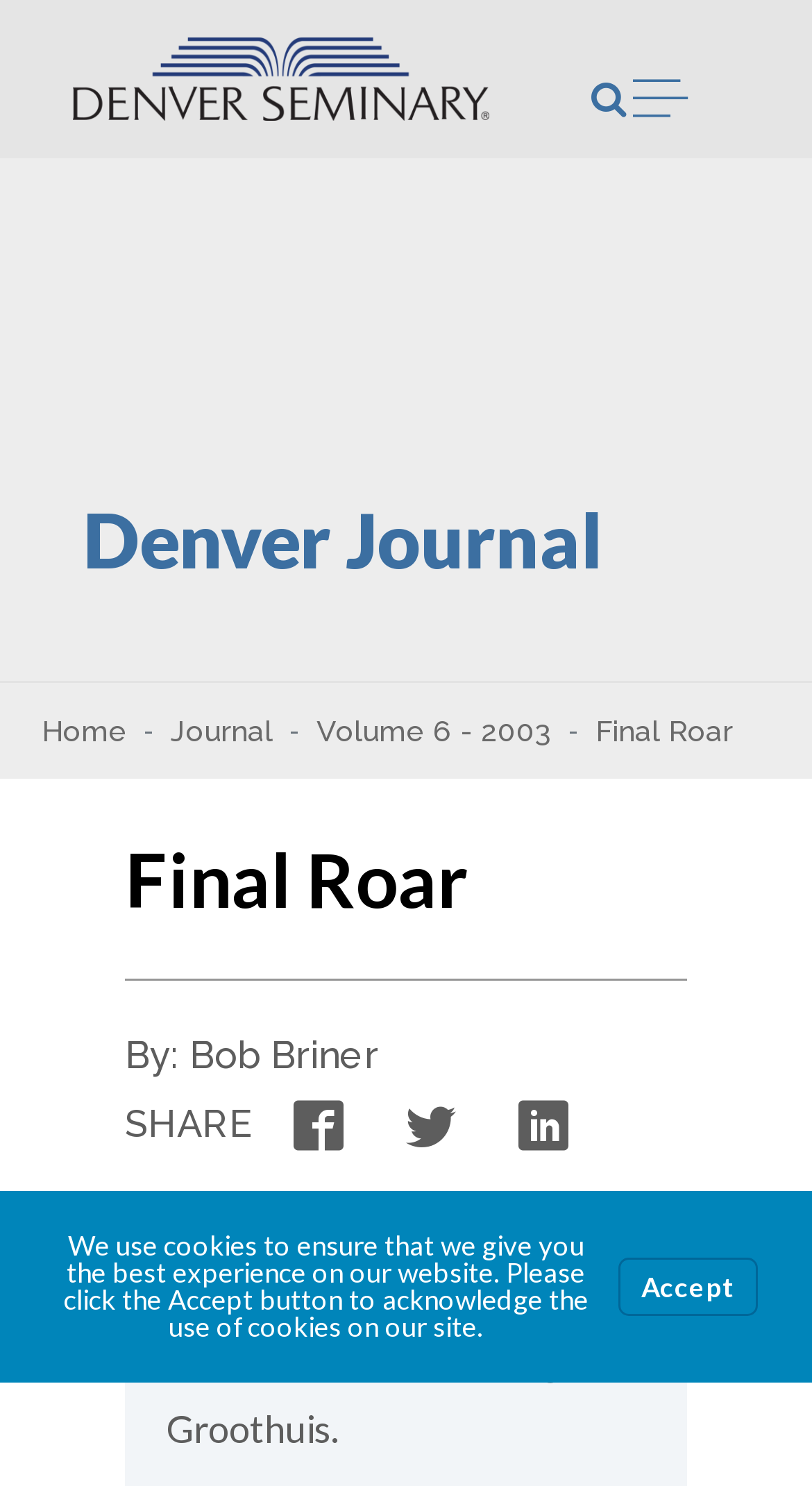Please identify the bounding box coordinates of where to click in order to follow the instruction: "Go to Denver Seminary".

[0.09, 0.034, 0.603, 0.065]